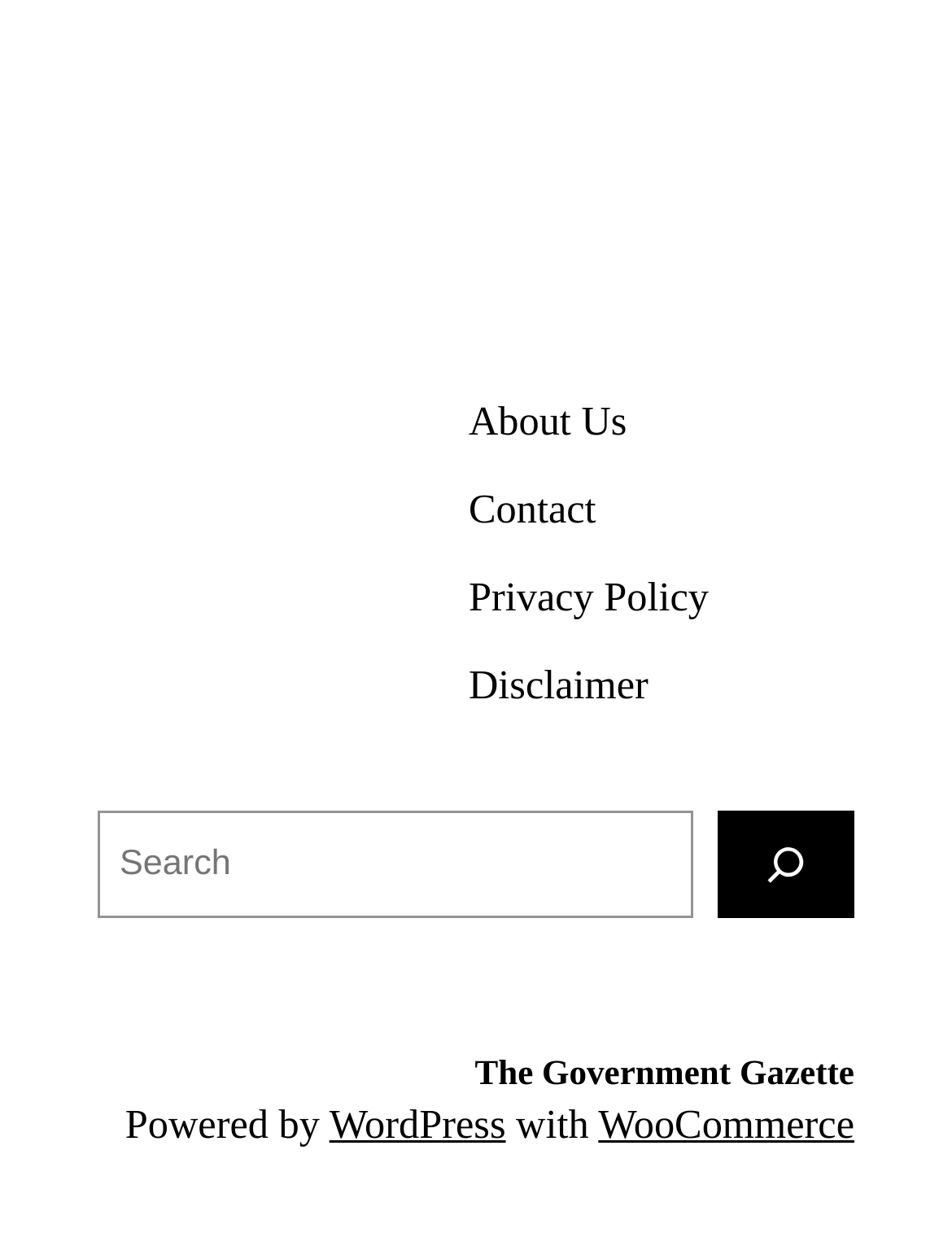Please mark the clickable region by giving the bounding box coordinates needed to complete this instruction: "Visit The Government Gazette".

[0.103, 0.311, 0.41, 0.544]